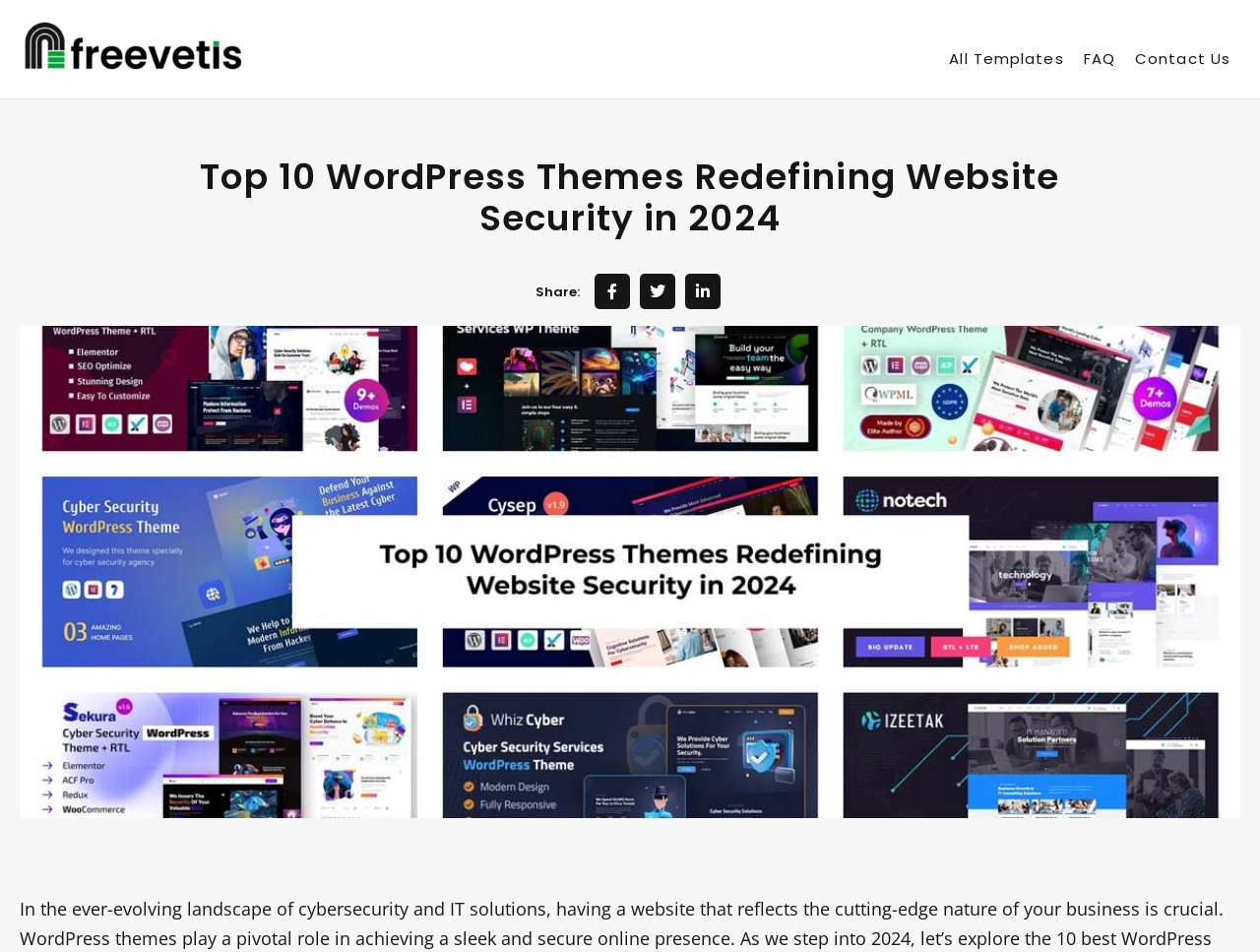Given the element description parent_node: Name * name="author", specify the bounding box coordinates of the corresponding UI element in the format (top-left x, top-left y, bottom-right x, bottom-right y). All values must be between 0 and 1.

None